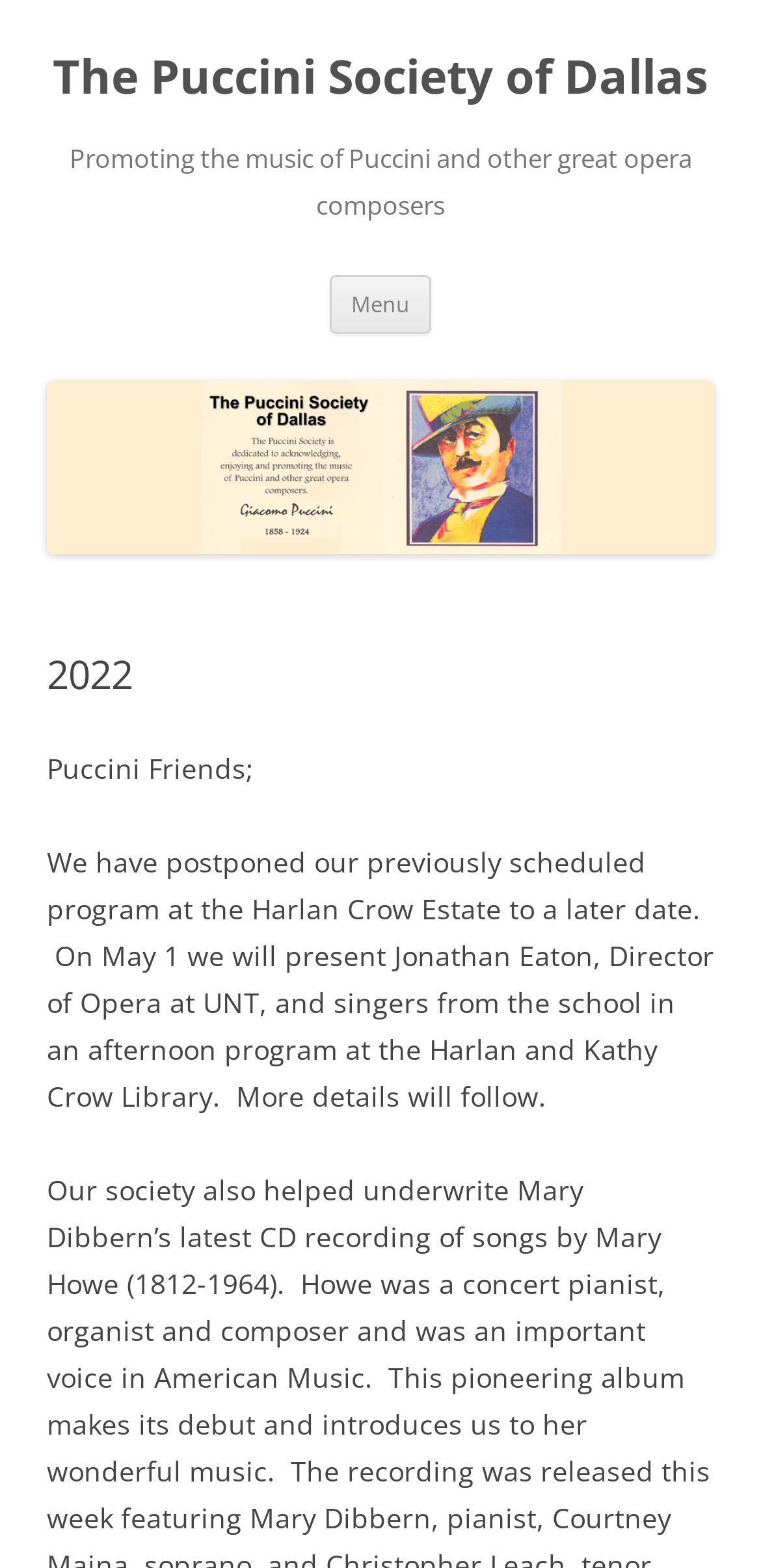Your task is to find and give the main heading text of the webpage.

The Puccini Society of Dallas